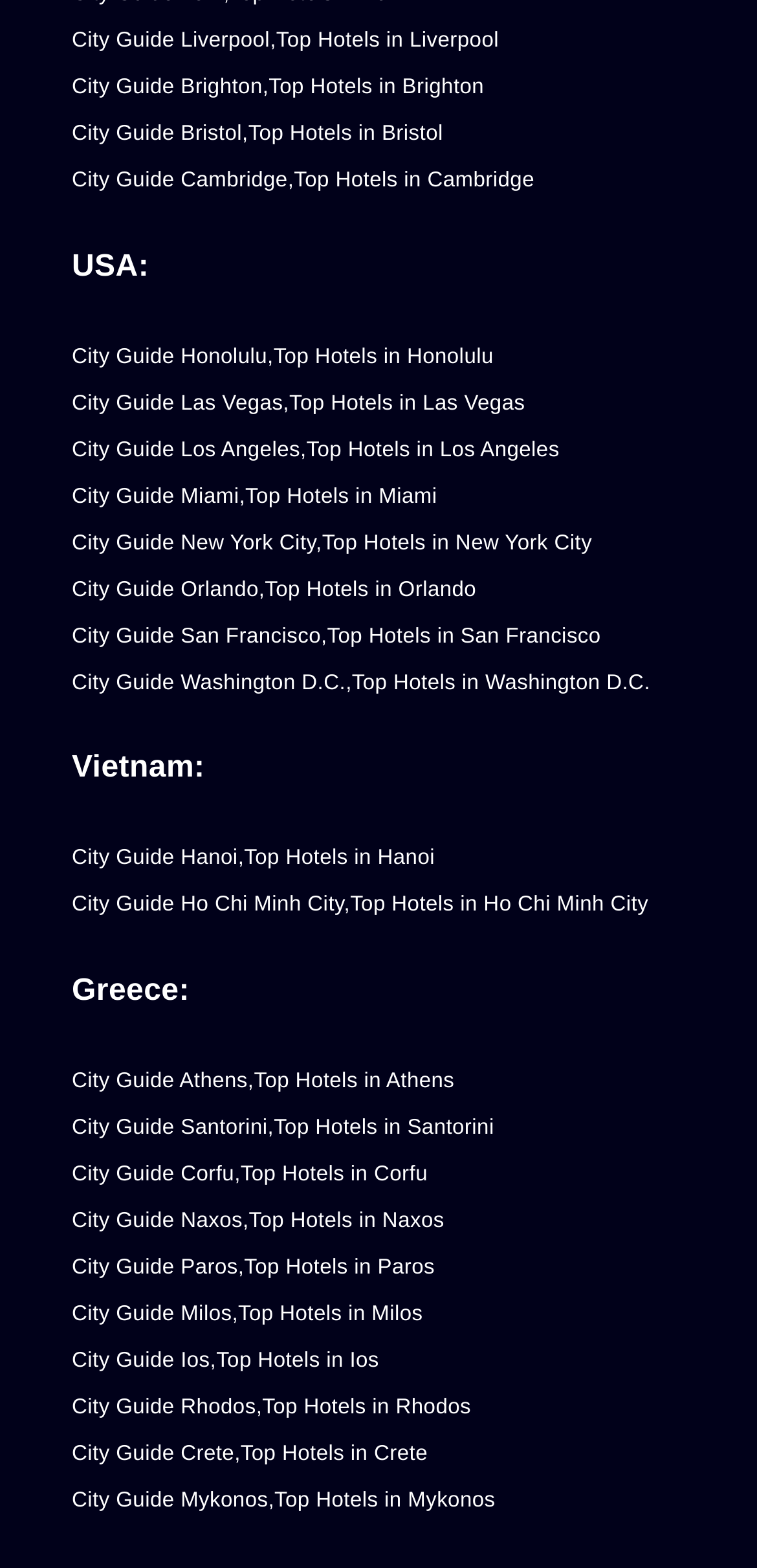Based on the element description: "City Guide Brighton,", identify the bounding box coordinates for this UI element. The coordinates must be four float numbers between 0 and 1, listed as [left, top, right, bottom].

[0.095, 0.044, 0.355, 0.065]